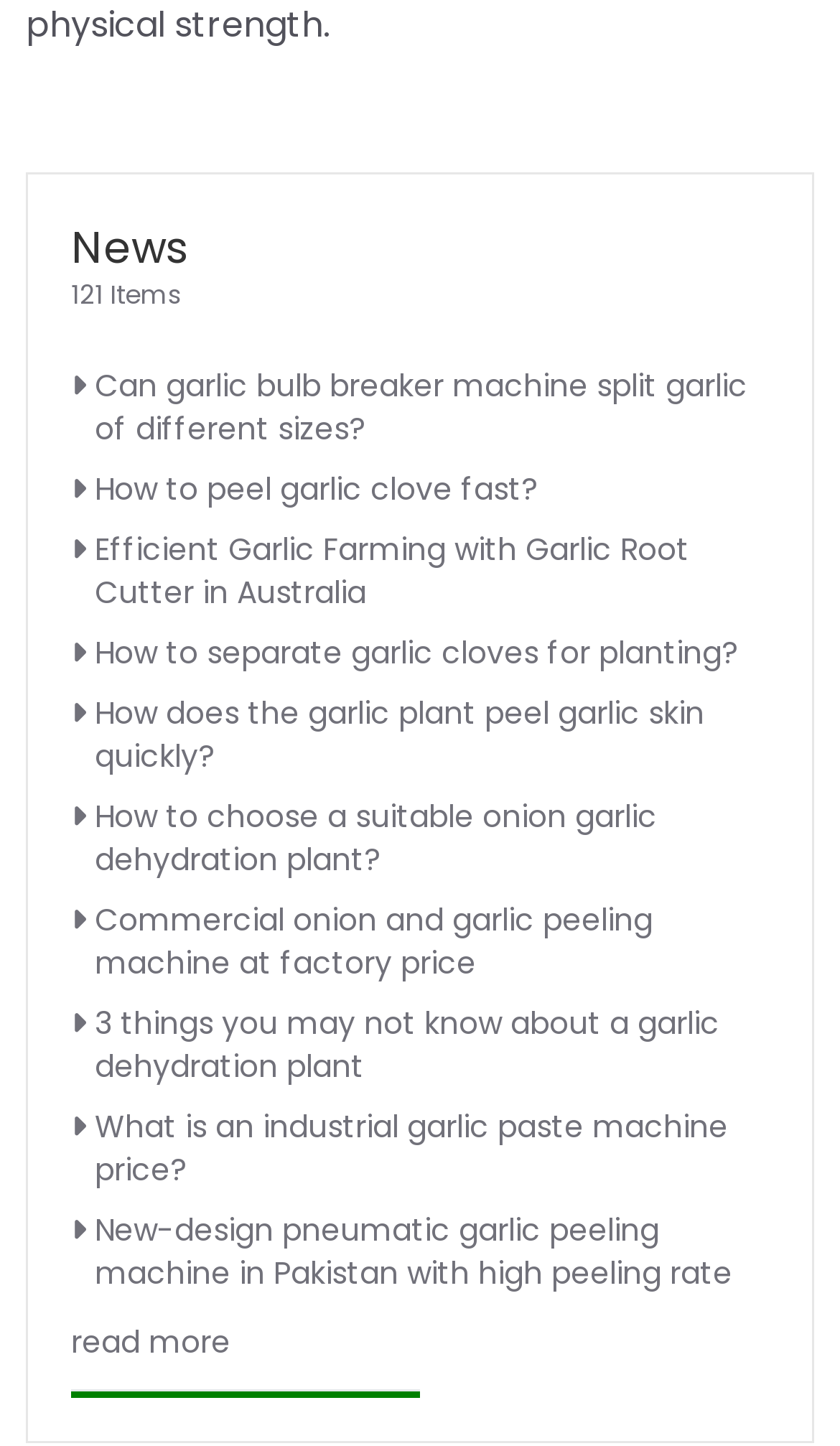Locate the bounding box coordinates of the element that needs to be clicked to carry out the instruction: "Click on 'News'". The coordinates should be given as four float numbers ranging from 0 to 1, i.e., [left, top, right, bottom].

[0.085, 0.15, 0.915, 0.192]